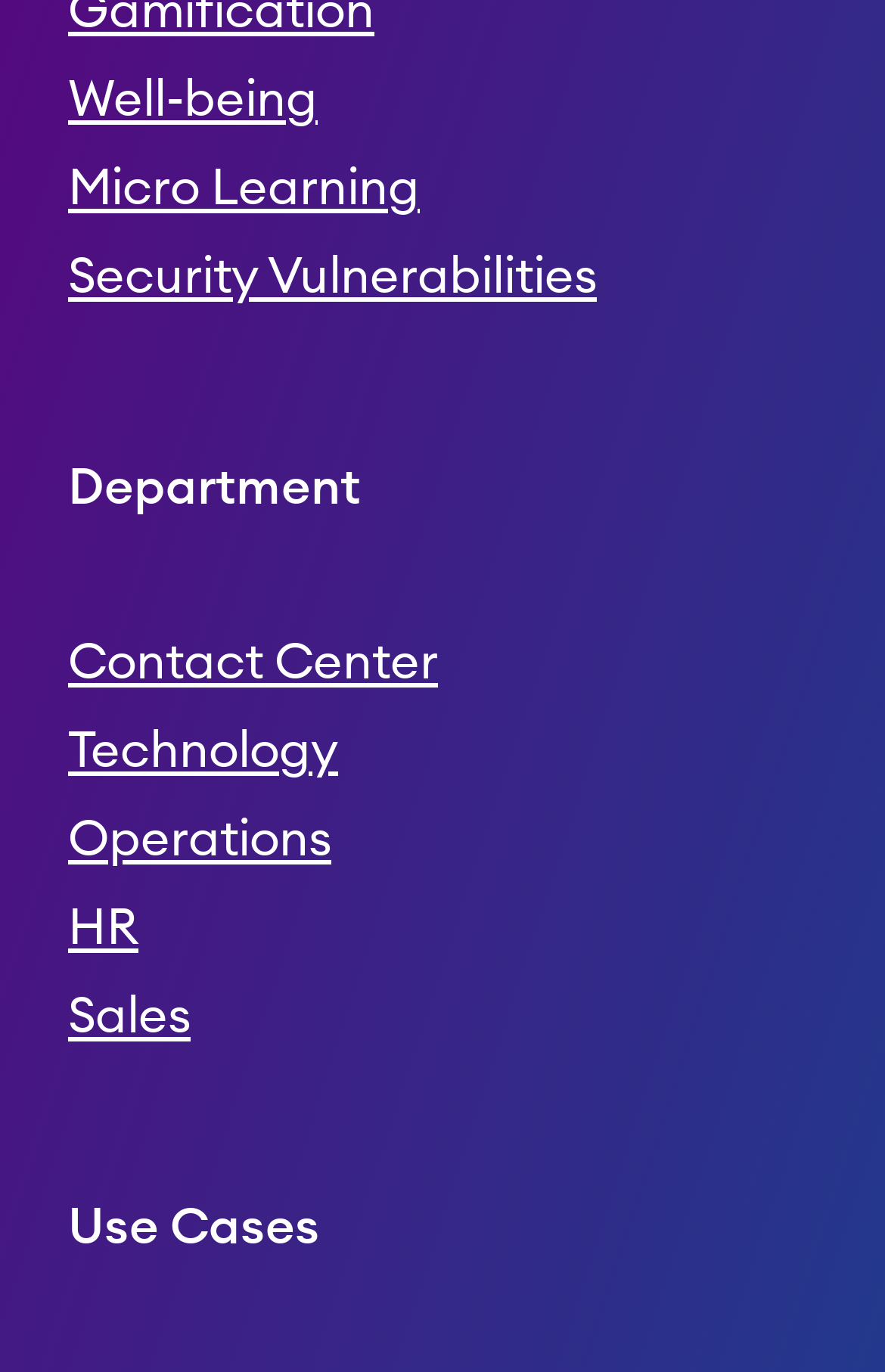Specify the bounding box coordinates of the element's area that should be clicked to execute the given instruction: "click on Well-being". The coordinates should be four float numbers between 0 and 1, i.e., [left, top, right, bottom].

[0.077, 0.052, 0.923, 0.092]